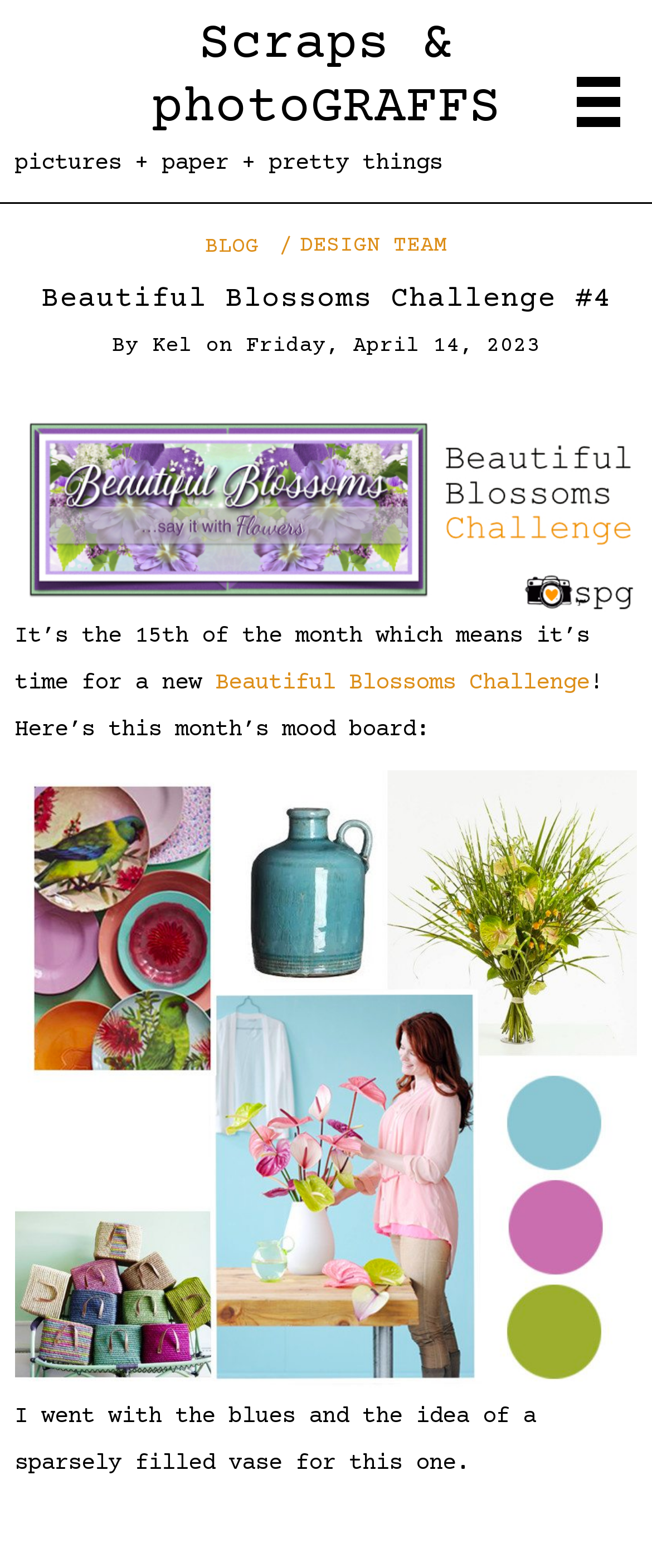Determine the coordinates of the bounding box for the clickable area needed to execute this instruction: "View the mood board image".

[0.022, 0.491, 0.978, 0.888]